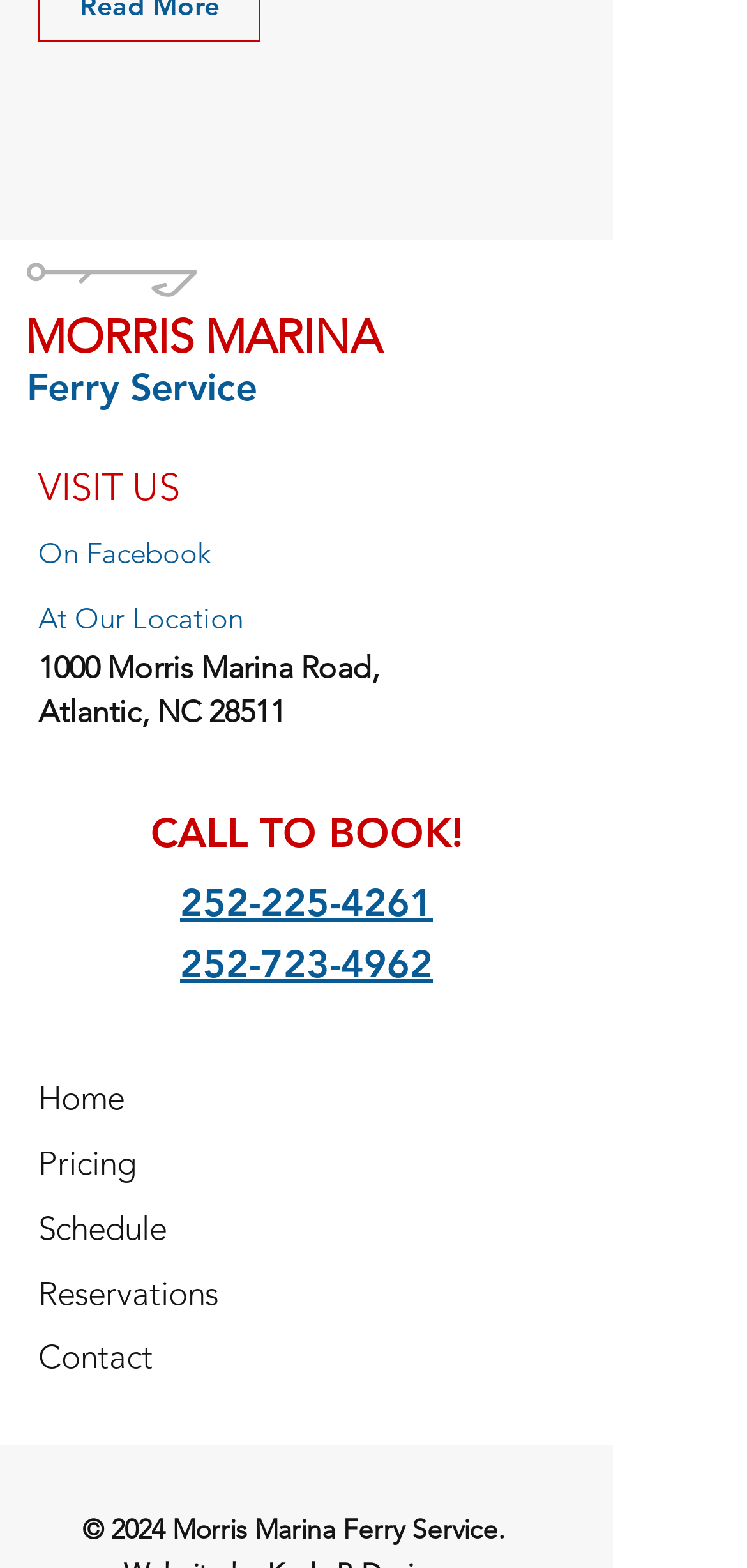What social media platform is mentioned?
Answer the question with a single word or phrase by looking at the picture.

Facebook